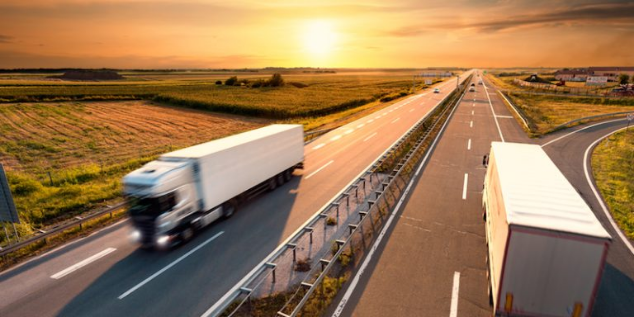Could you please study the image and provide a detailed answer to the question:
What is the significance of the open highway?

The open highway symbolizes the optimization of freight routes, which is crucial for reducing operational costs and minimizing environmental impacts, as mentioned in the caption.